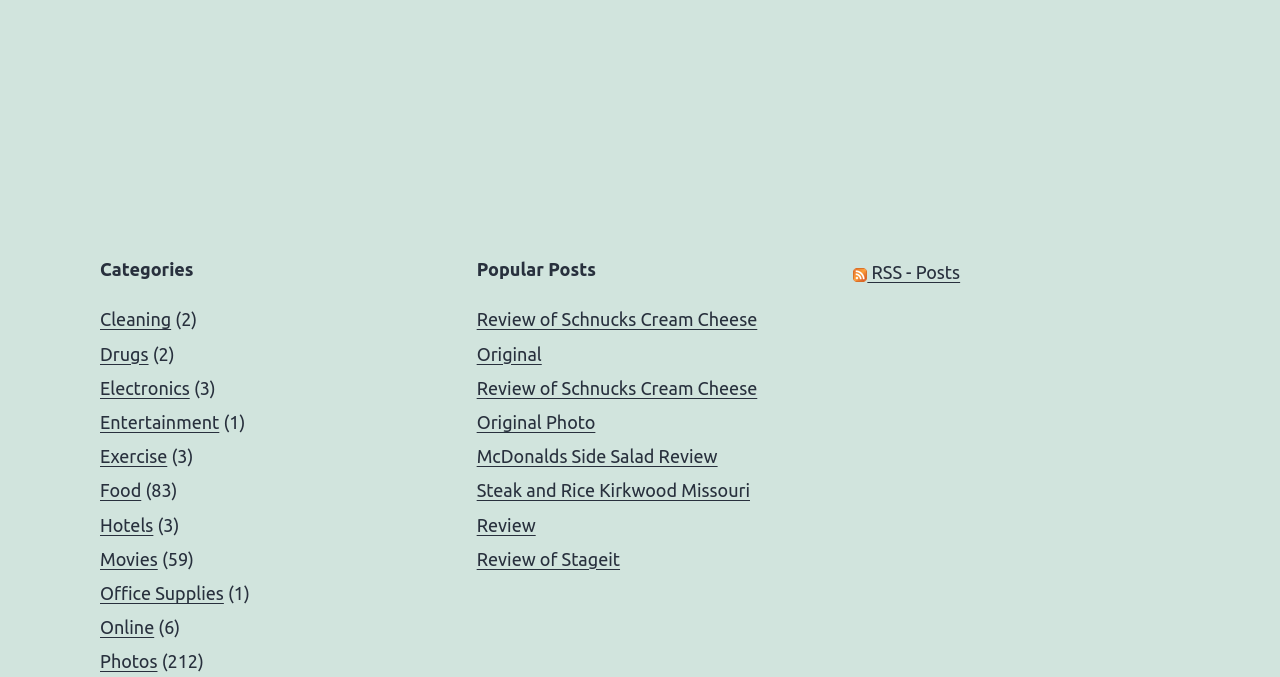Use a single word or phrase to answer the following:
What categories are listed on the webpage?

Multiple categories